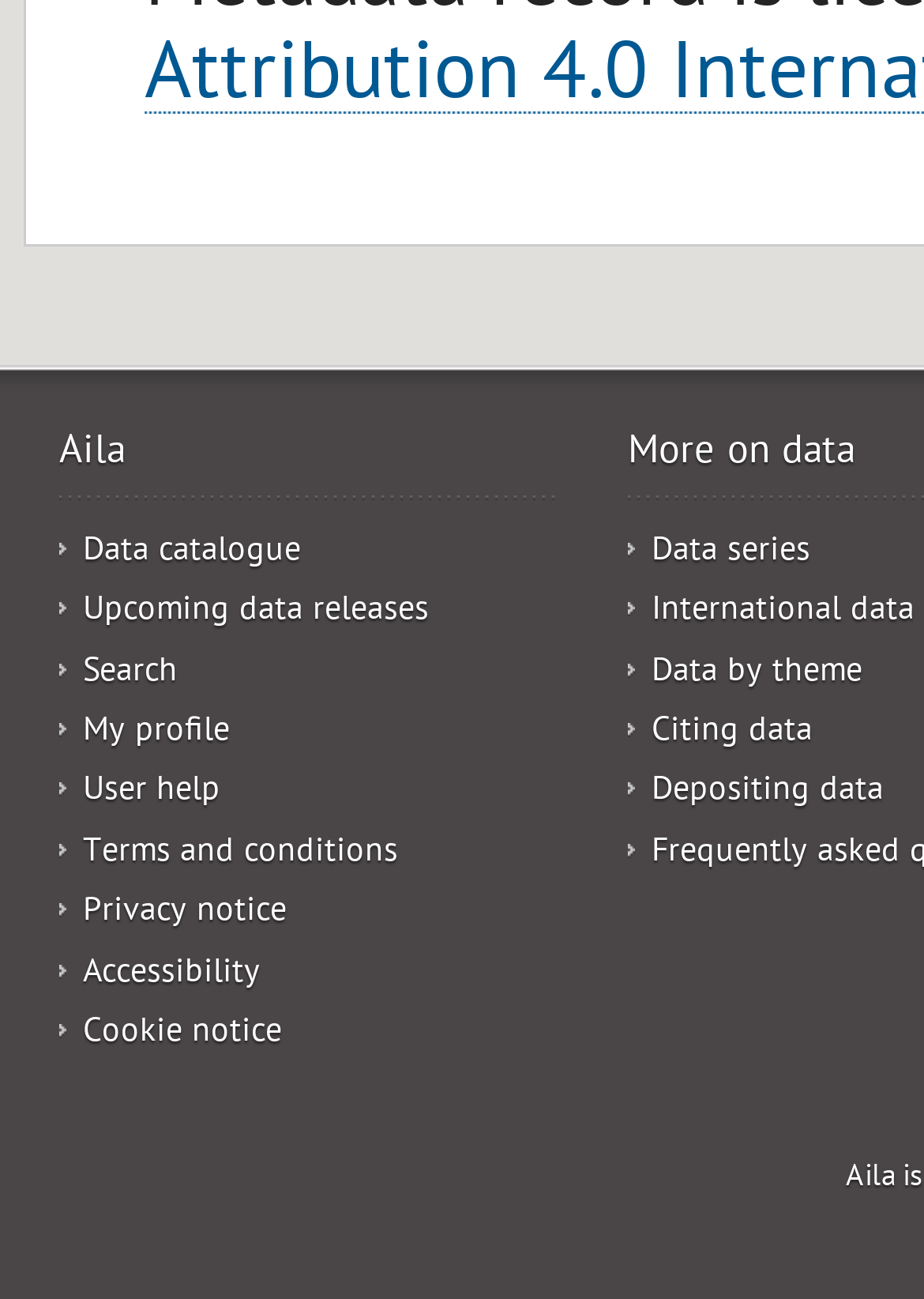Please identify the bounding box coordinates of the area that needs to be clicked to fulfill the following instruction: "explore data series."

[0.705, 0.411, 0.877, 0.442]